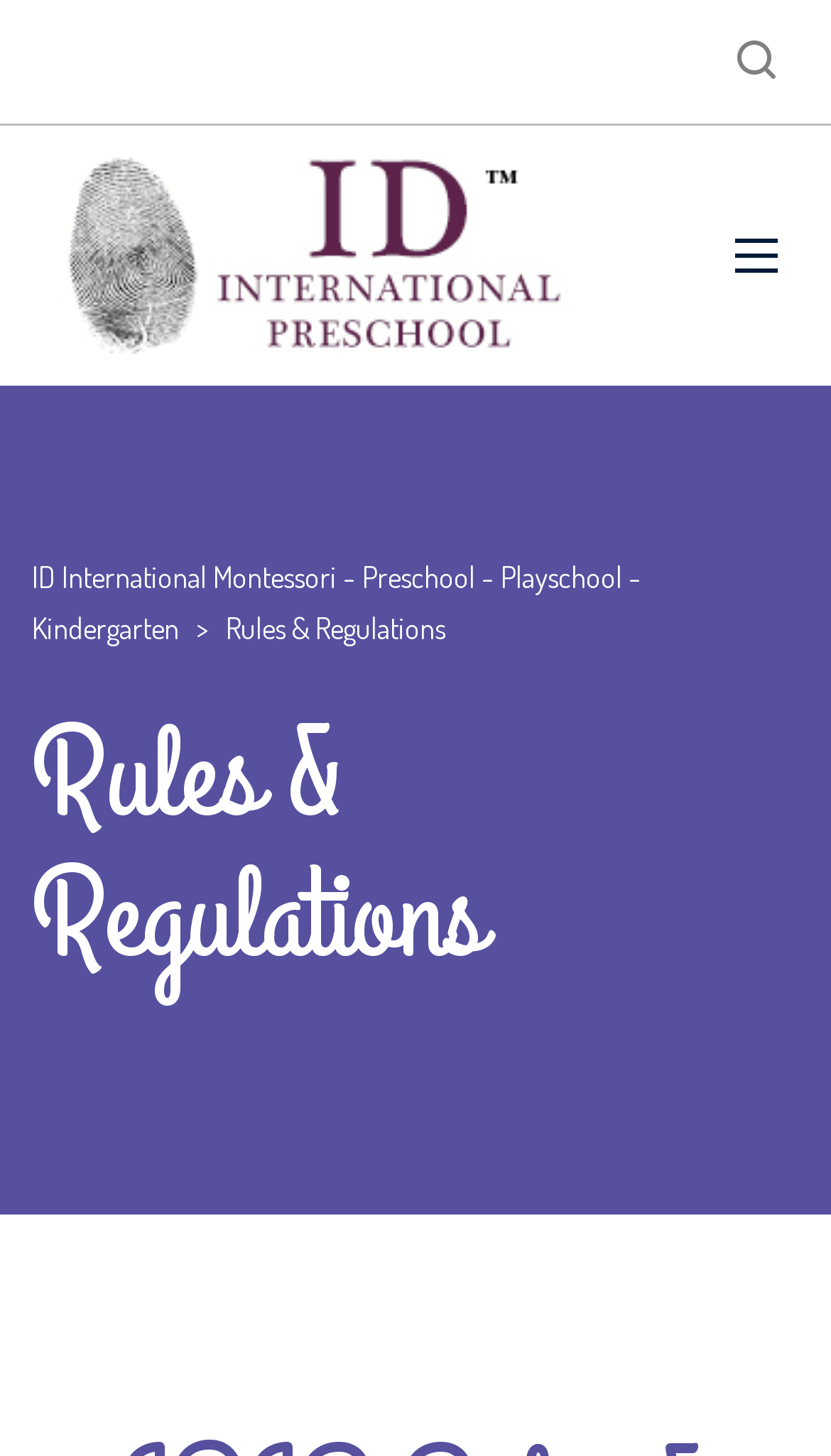Can you locate the main headline on this webpage and provide its text content?

Rules & Regulations